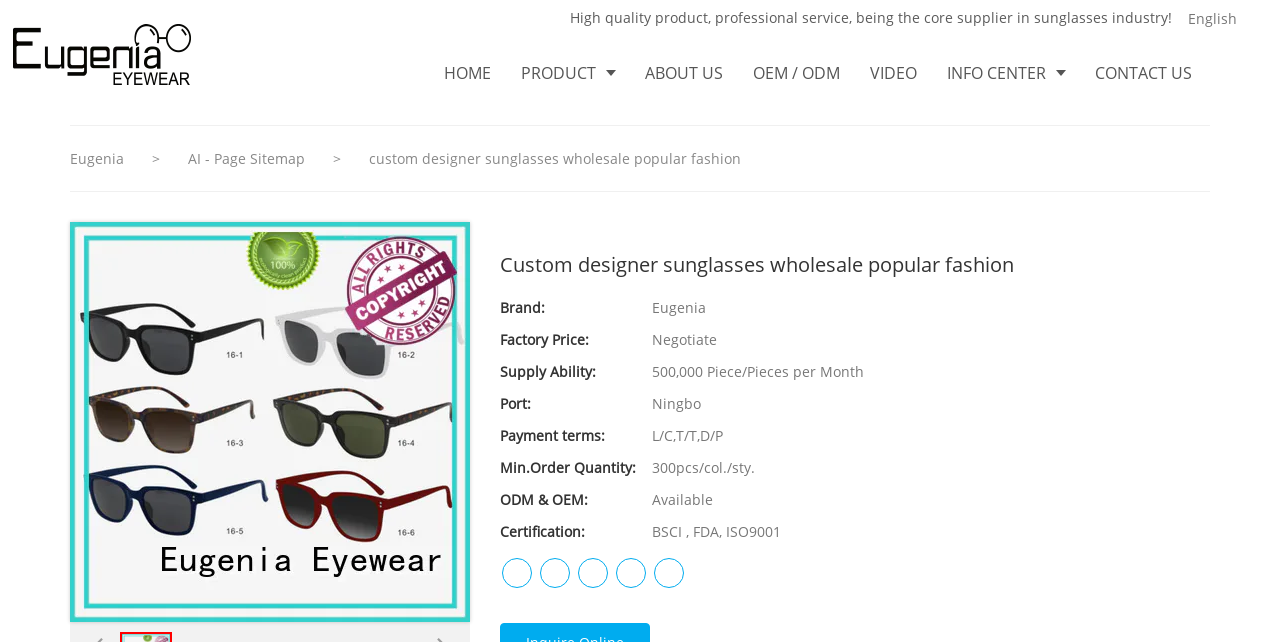Please identify the bounding box coordinates of the element's region that I should click in order to complete the following instruction: "View Eugenia's website". The bounding box coordinates consist of four float numbers between 0 and 1, i.e., [left, top, right, bottom].

[0.01, 0.016, 0.244, 0.156]